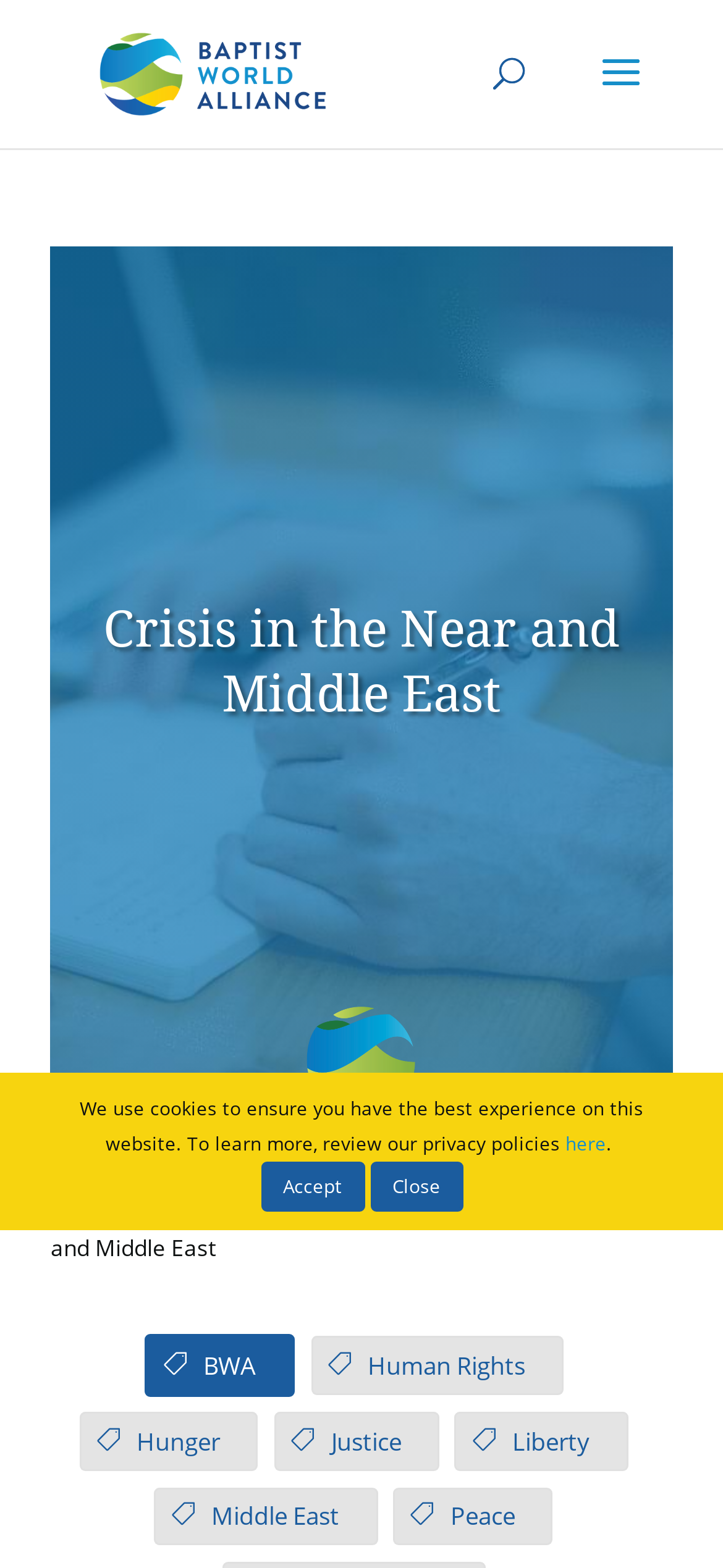Highlight the bounding box coordinates of the element that should be clicked to carry out the following instruction: "View Erwartung in San Francisco". The coordinates must be given as four float numbers ranging from 0 to 1, i.e., [left, top, right, bottom].

None